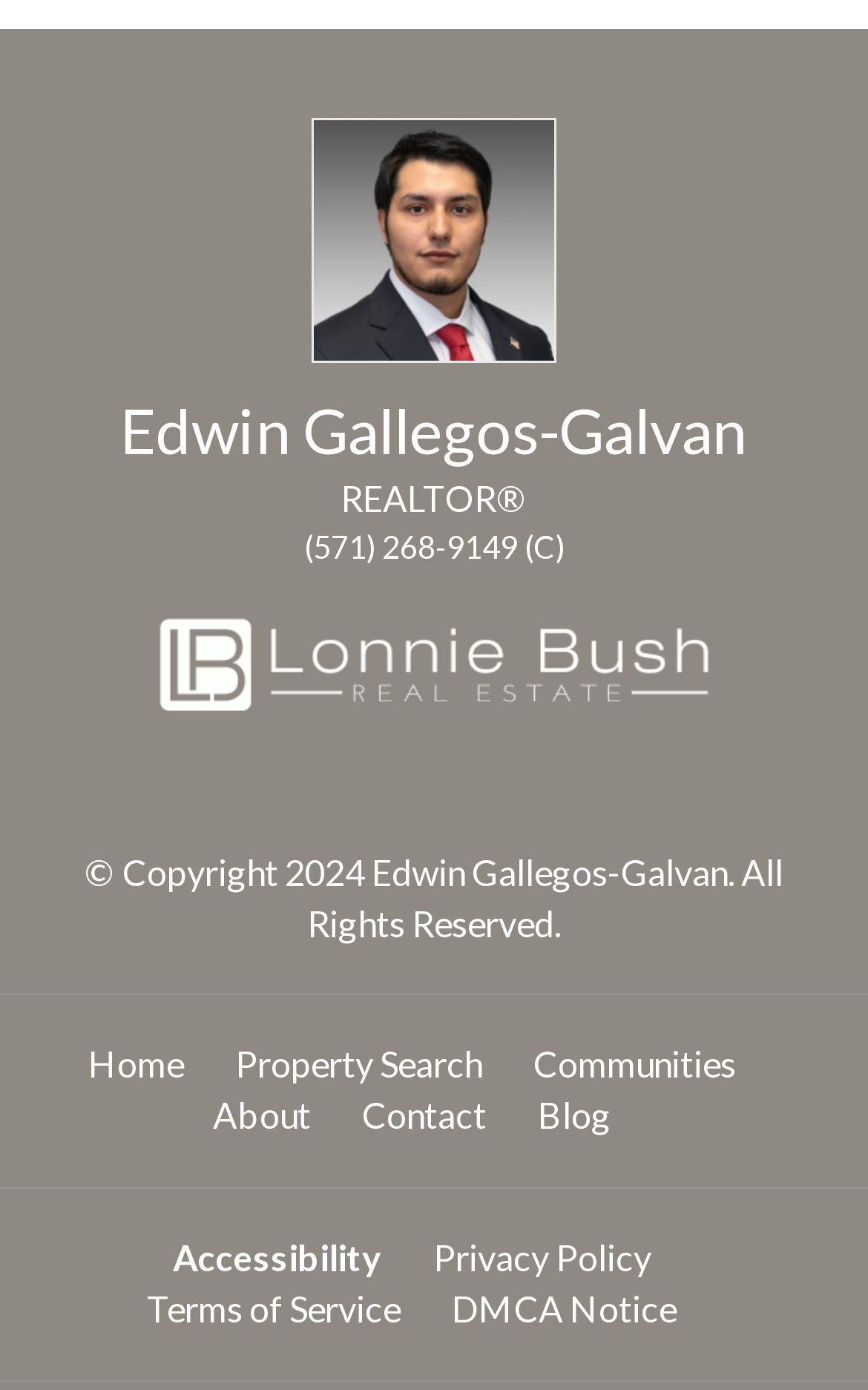Please indicate the bounding box coordinates of the element's region to be clicked to achieve the instruction: "search for properties". Provide the coordinates as four float numbers between 0 and 1, i.e., [left, top, right, bottom].

[0.271, 0.75, 0.555, 0.781]